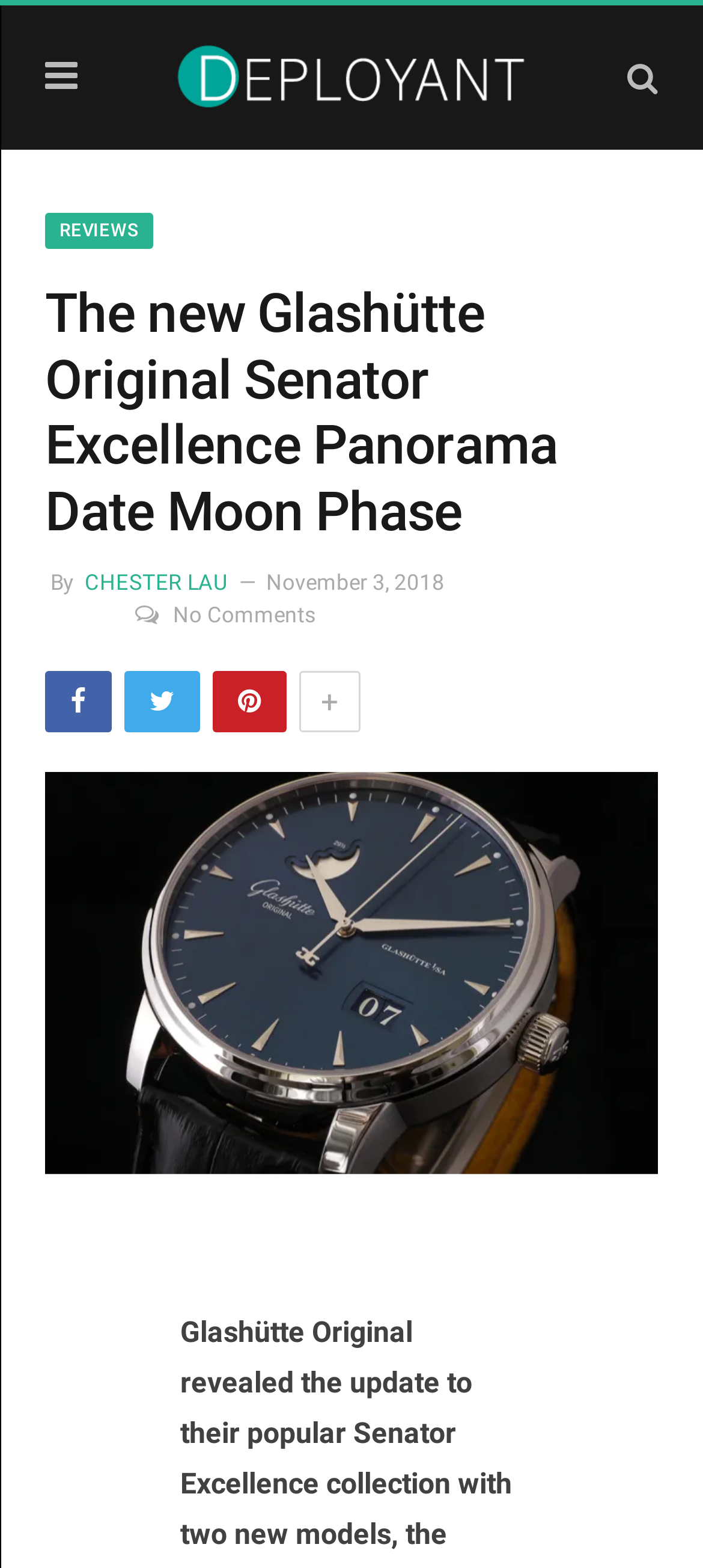Using the elements shown in the image, answer the question comprehensively: What is the brand of the watch?

I determined the answer by looking at the text 'The new Glashütte Original Senator Excellence Panorama Date Moon Phase' which is the title of the webpage, indicating that the brand of the watch is Glashütte Original.